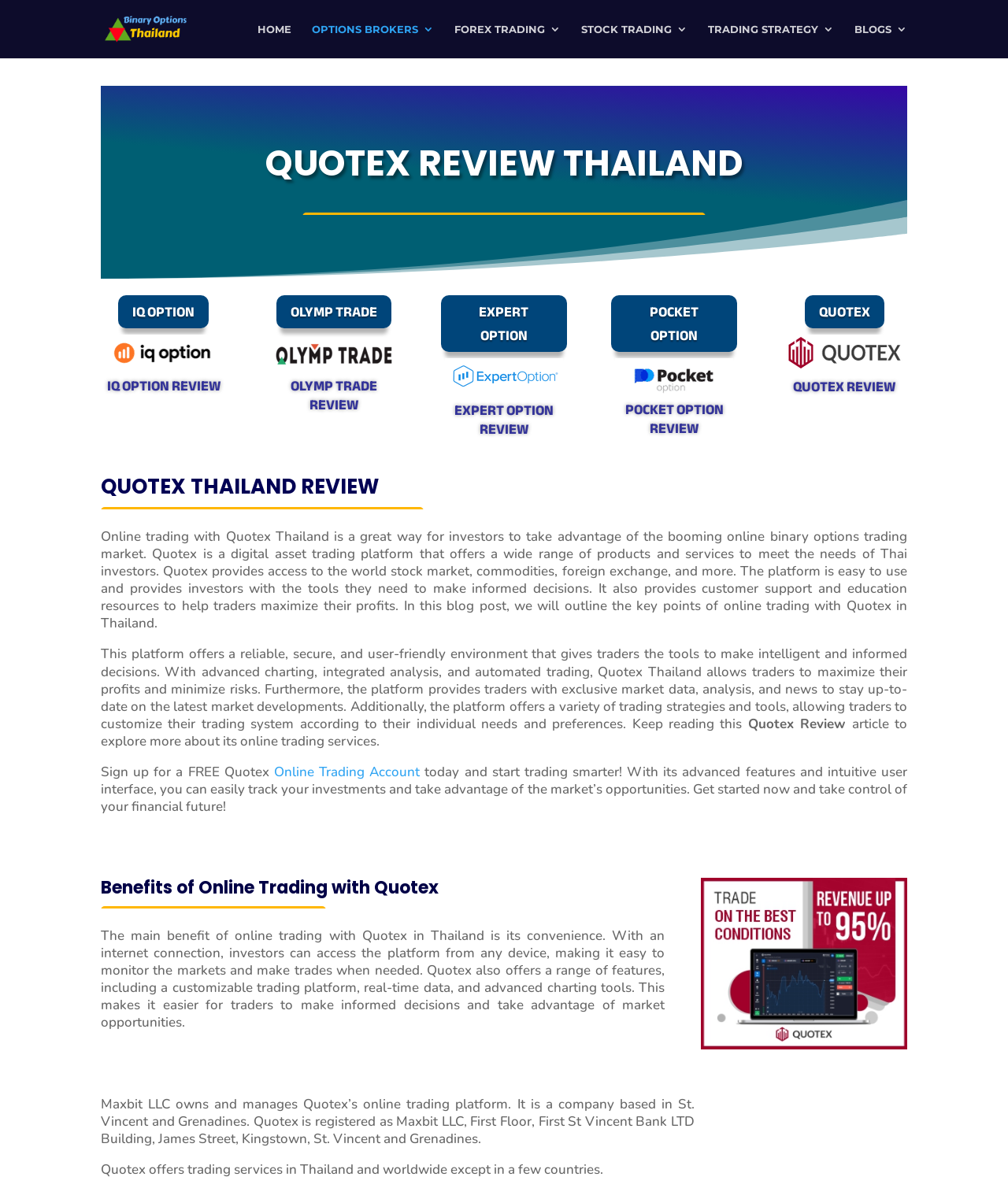From the given element description: "Quotex", find the bounding box for the UI element. Provide the coordinates as four float numbers between 0 and 1, in the order [left, top, right, bottom].

[0.798, 0.246, 0.877, 0.274]